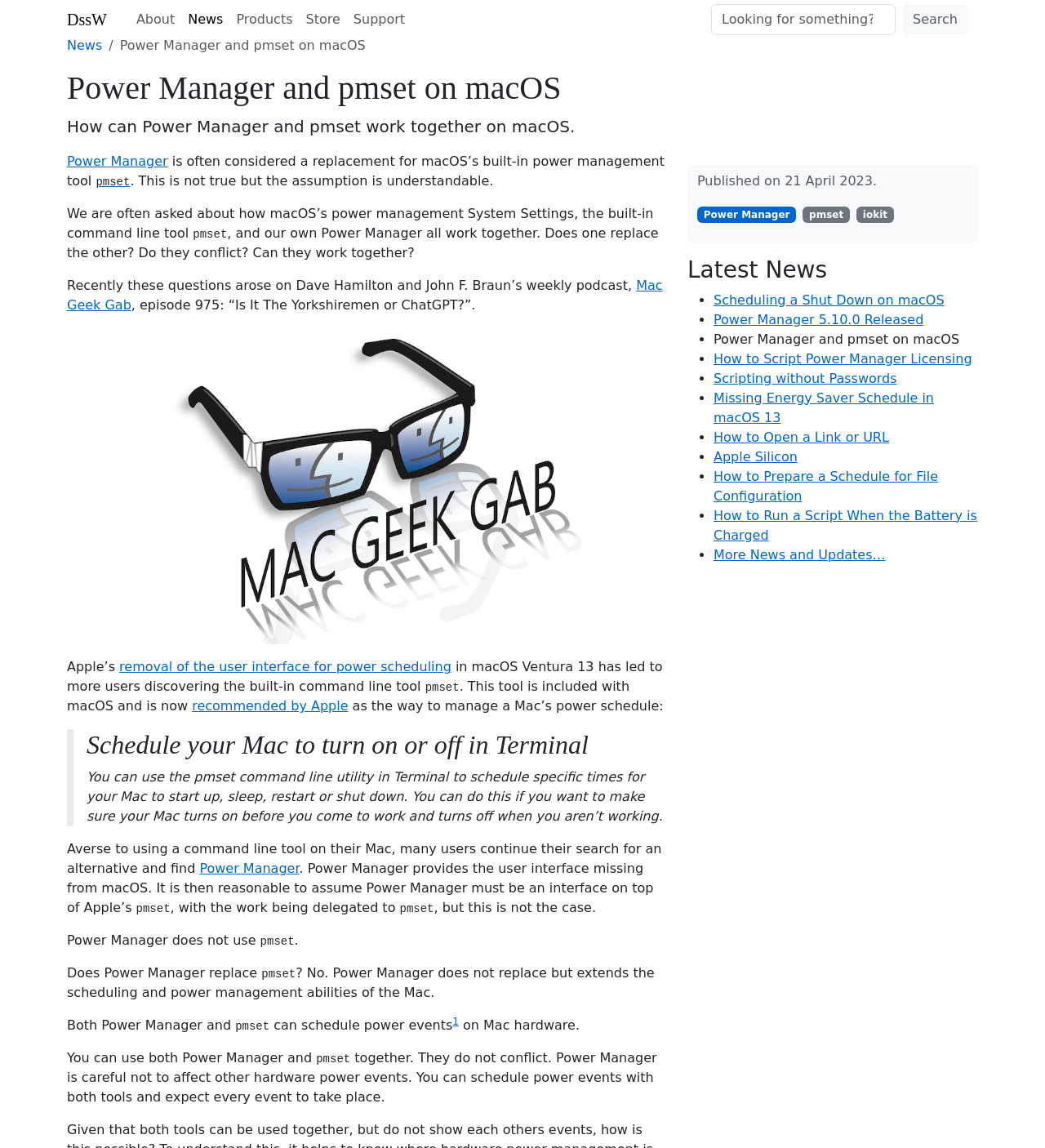Please specify the bounding box coordinates of the clickable region necessary for completing the following instruction: "Learn about scheduling a shut down on macOS". The coordinates must consist of four float numbers between 0 and 1, i.e., [left, top, right, bottom].

[0.683, 0.254, 0.904, 0.268]